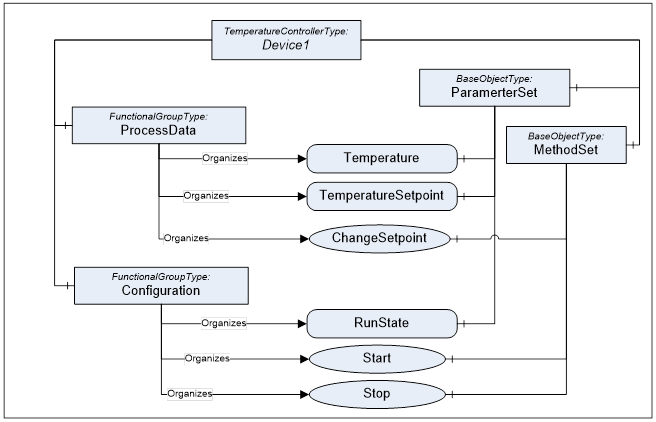Please give a short response to the question using one word or a phrase:
What is the purpose of ChangeSetpoint?

Adjust temperature setpoint